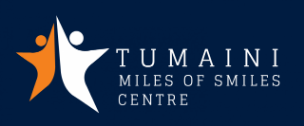Offer a meticulous description of the image.

The image features the logo of "Tumaini Miles of Smiles Centre," a non-profit organization dedicated to aiding underprivileged communities, particularly children and women in rural areas. The logo consists of two stylized human figures, one in orange and the other in white, which symbolize hope and support. The accompanying text emphasizes the organization's mission, with "TUMAINI" meaning "Hope" in Swahili, and reinforces its commitment to making a positive impact. This emblem represents the centre's focus on transforming lives through support and empowerment initiatives in Kakamega County, Western Kenya.